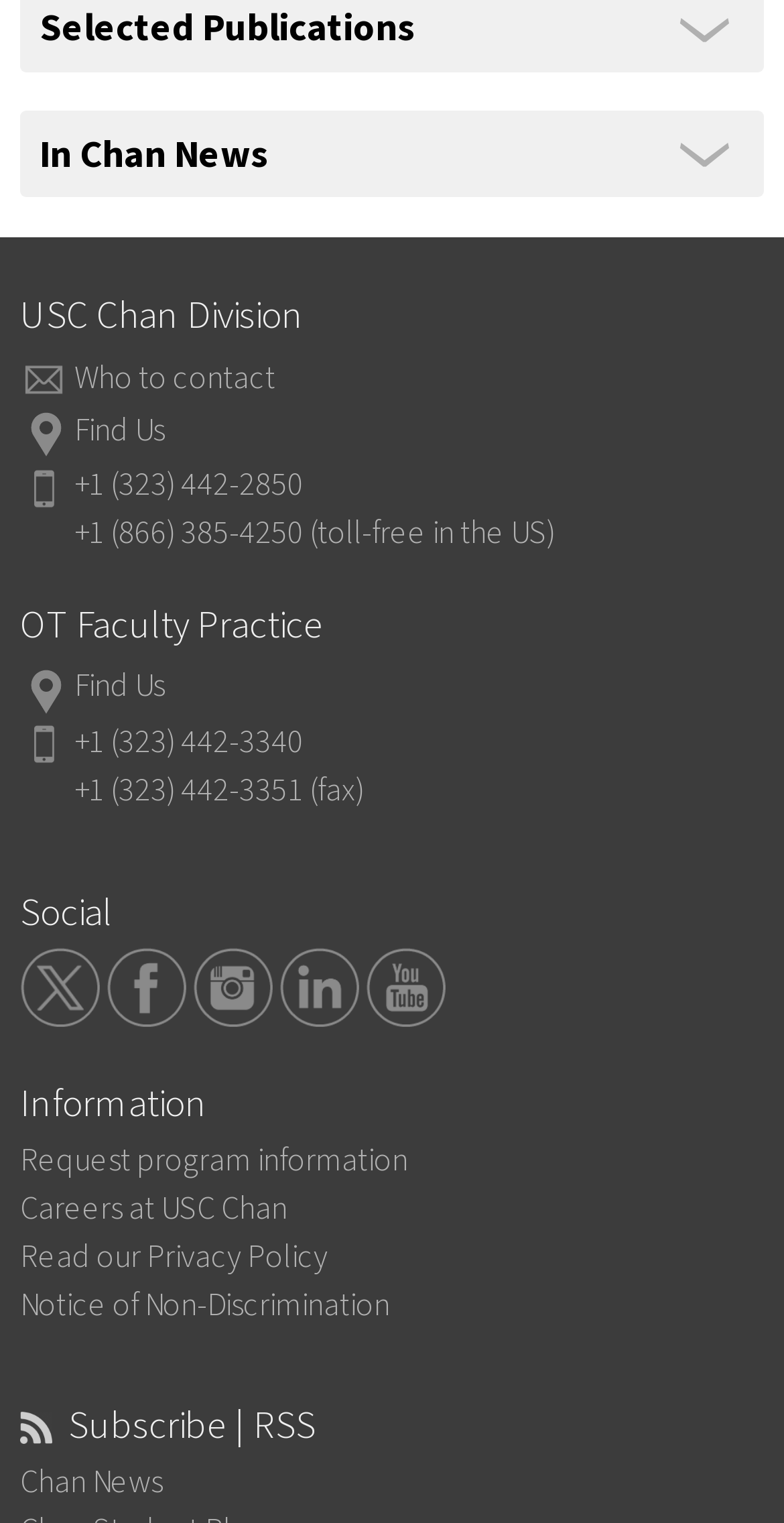Determine the bounding box for the described HTML element: "Find Us". Ensure the coordinates are four float numbers between 0 and 1 in the format [left, top, right, bottom].

[0.095, 0.436, 0.21, 0.465]